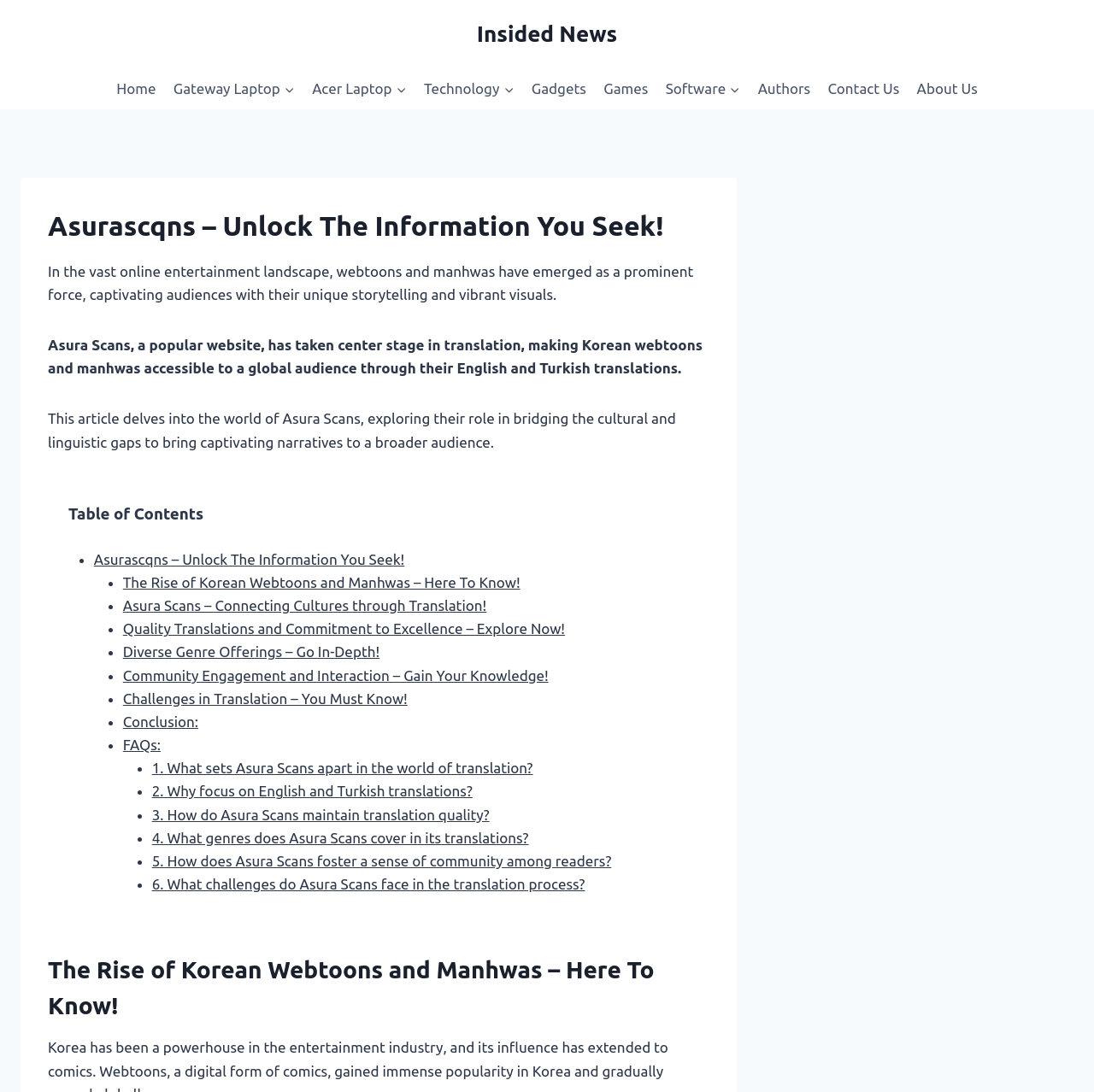Could you provide the bounding box coordinates for the portion of the screen to click to complete this instruction: "Click on the 'Home' link"?

[0.098, 0.063, 0.15, 0.1]